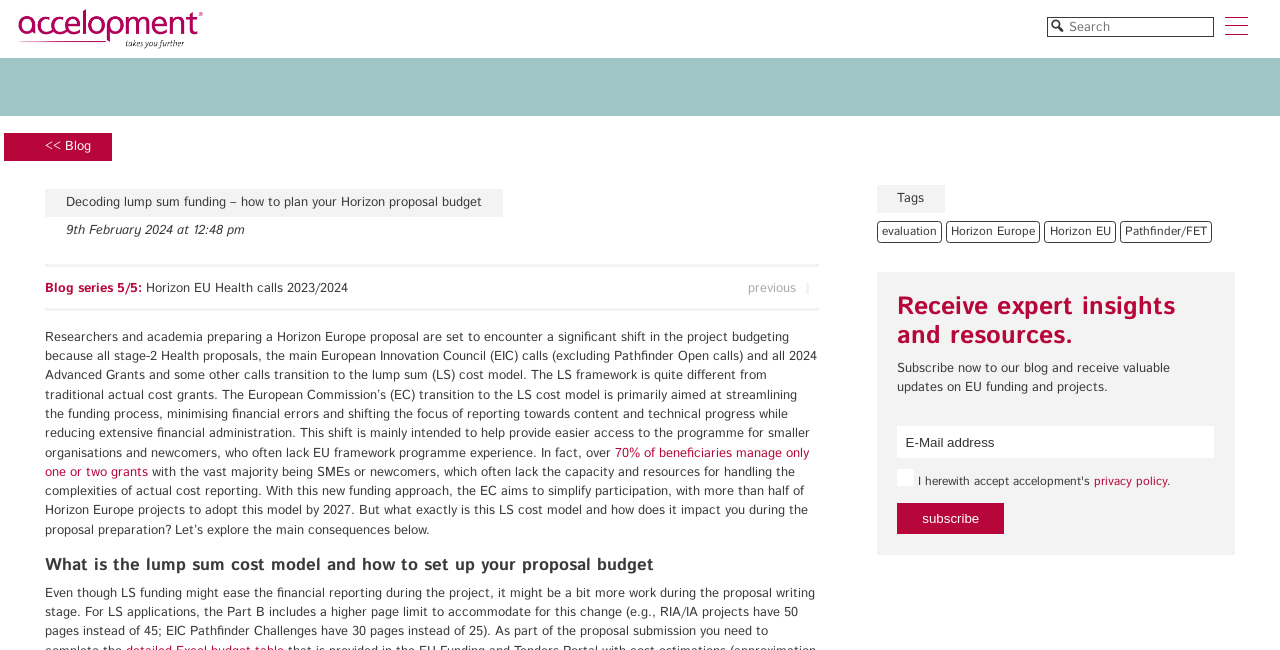Find the bounding box coordinates of the clickable area that will achieve the following instruction: "Search for something".

[0.818, 0.026, 0.948, 0.058]